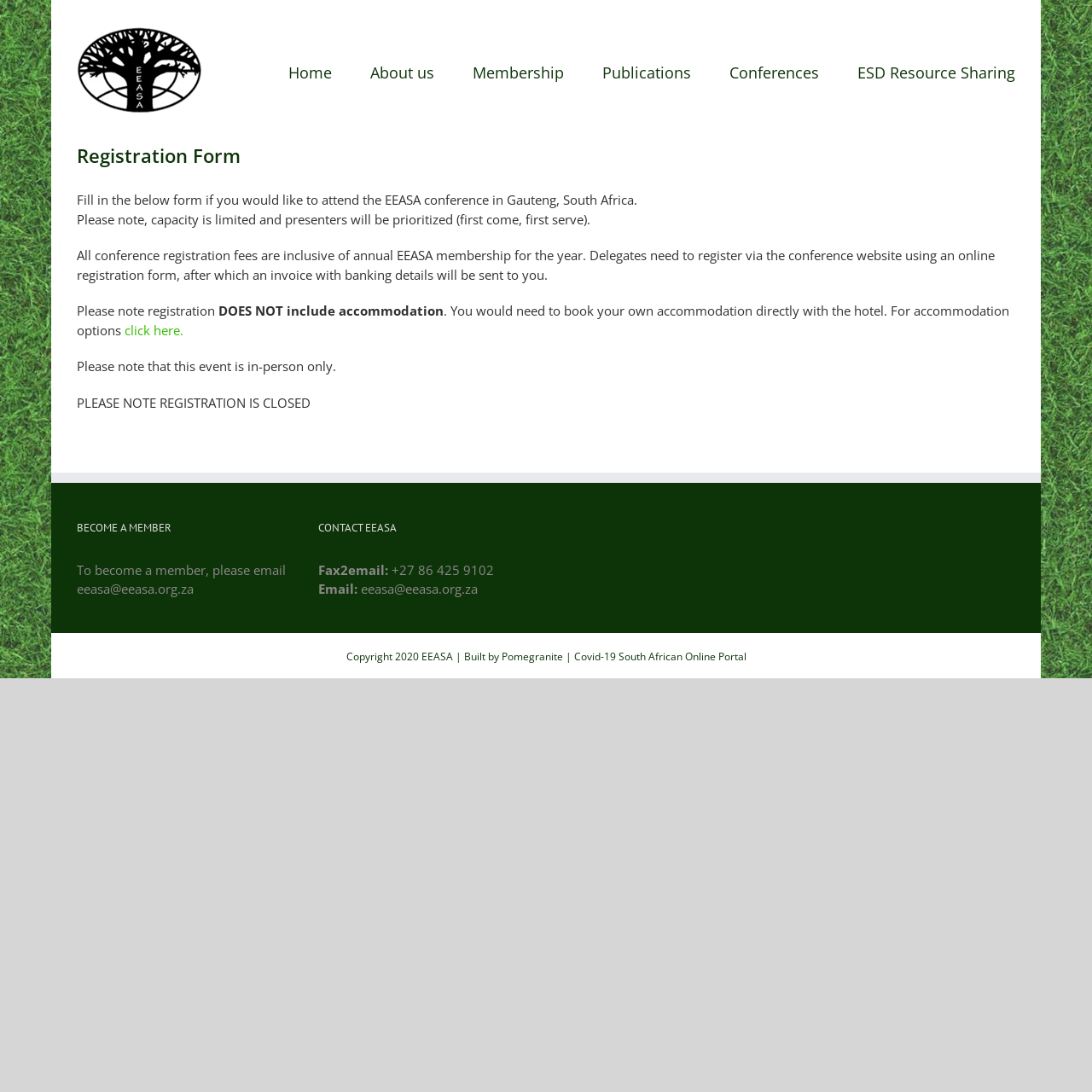Find the bounding box coordinates for the HTML element specified by: "Conferences".

[0.668, 0.031, 0.75, 0.098]